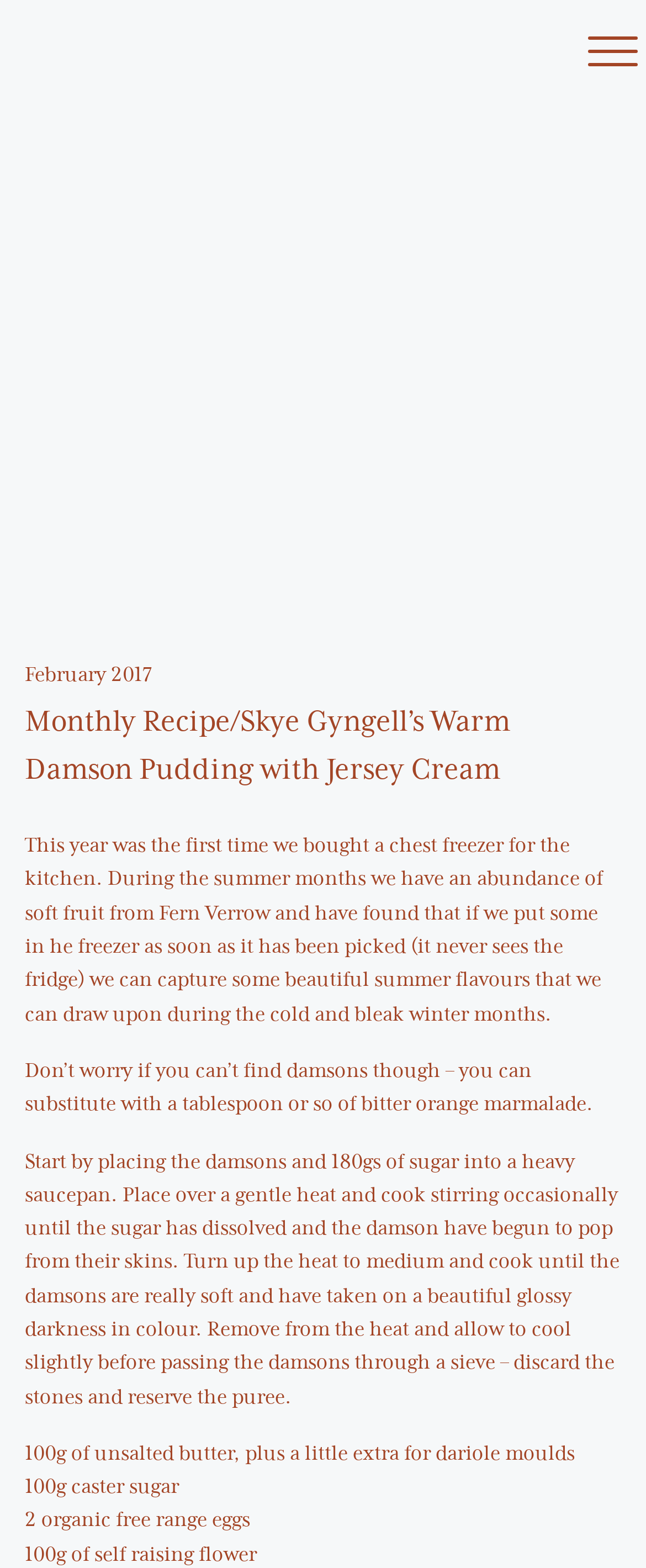Identify the webpage's primary heading and generate its text.

February 2017
Monthly Recipe/Skye Gyngell’s Warm Damson Pudding with Jersey Cream